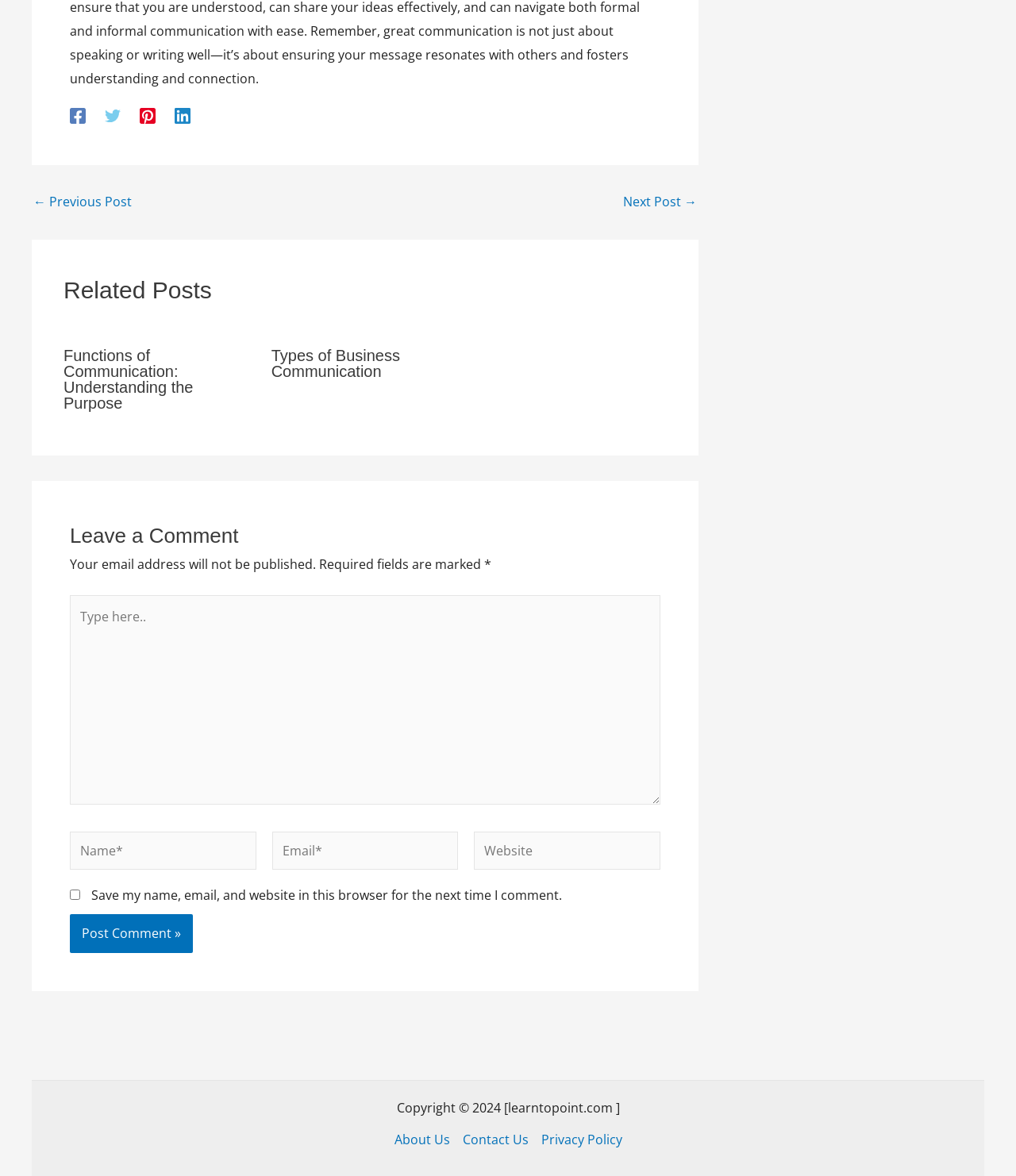Please find the bounding box coordinates for the clickable element needed to perform this instruction: "Click on Next Post →".

[0.613, 0.166, 0.686, 0.177]